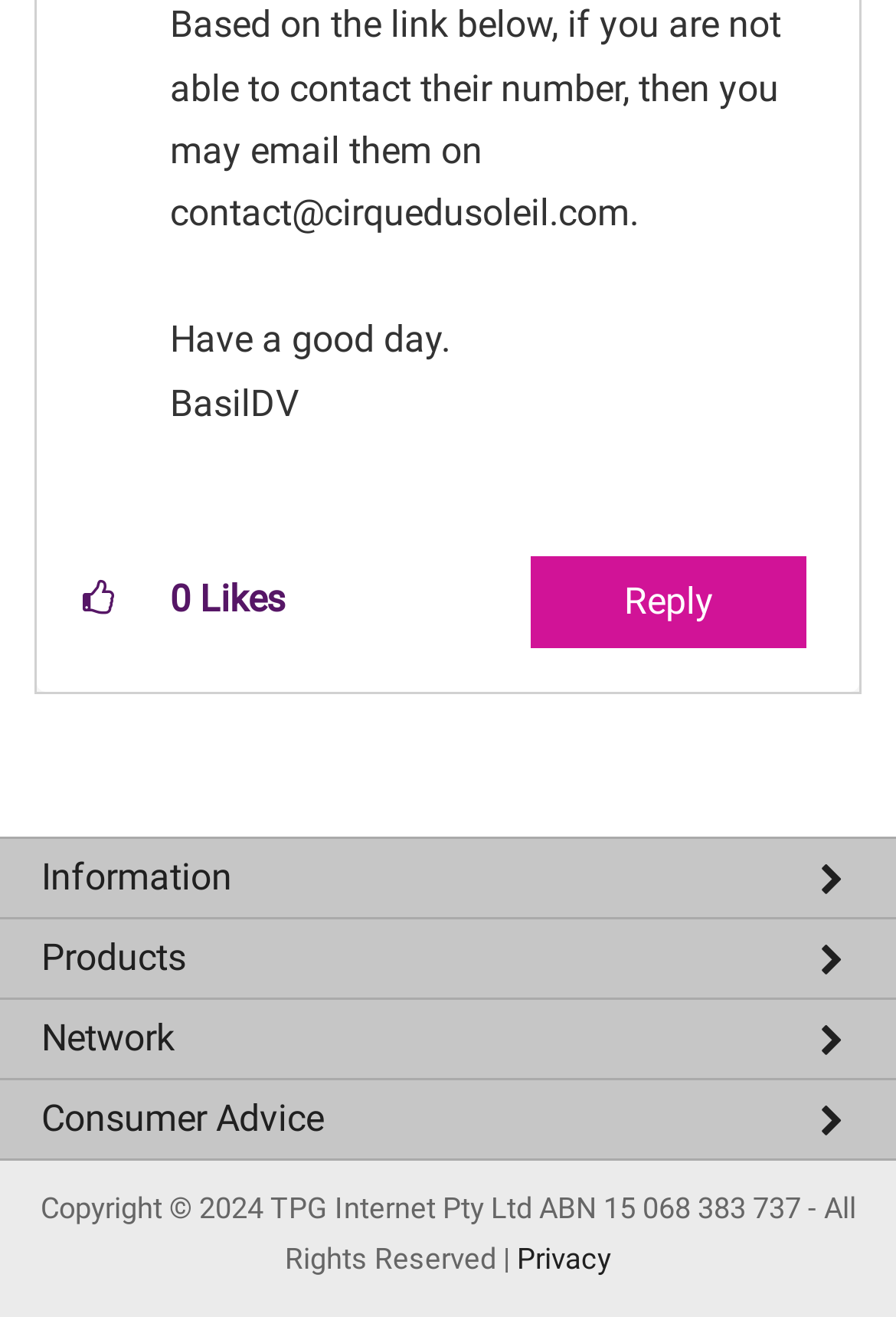Answer this question in one word or a short phrase: What is the text above the 'Reply' button?

The total number of kudos this post has received.